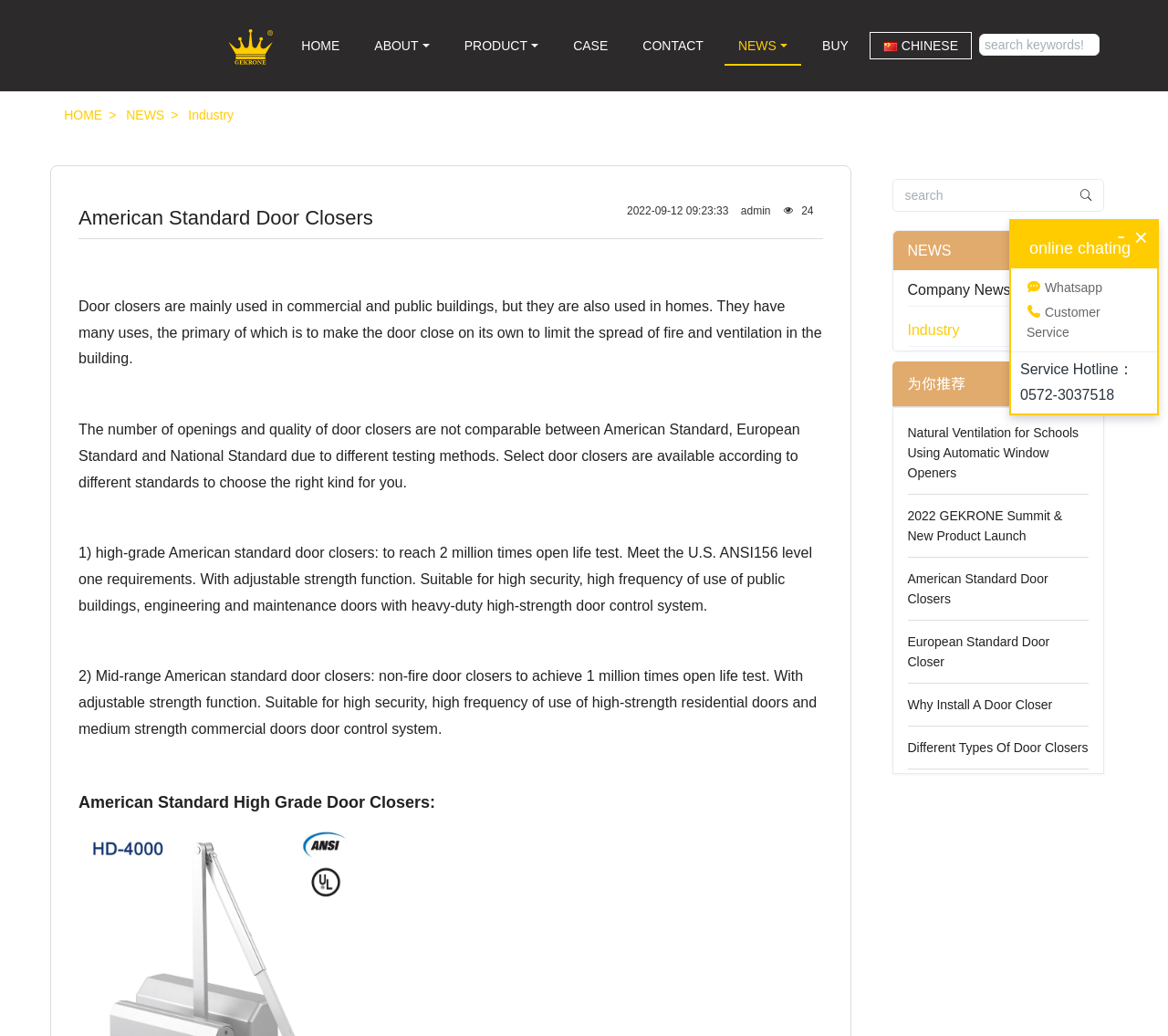Extract the main headline from the webpage and generate its text.

American Standard Door Closers